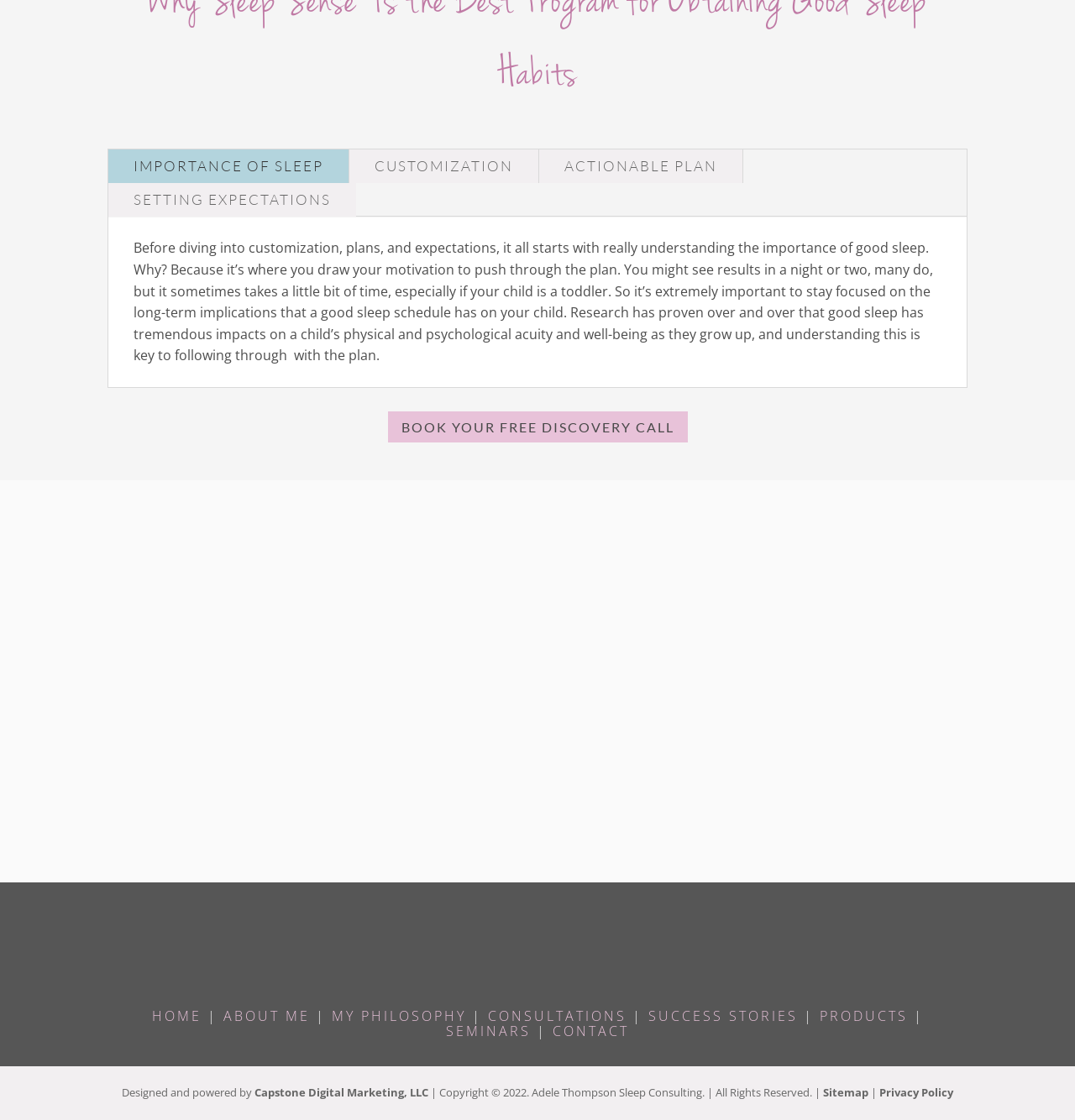Identify the bounding box for the UI element described as: "Contact". Ensure the coordinates are four float numbers between 0 and 1, formatted as [left, top, right, bottom].

[0.514, 0.912, 0.585, 0.928]